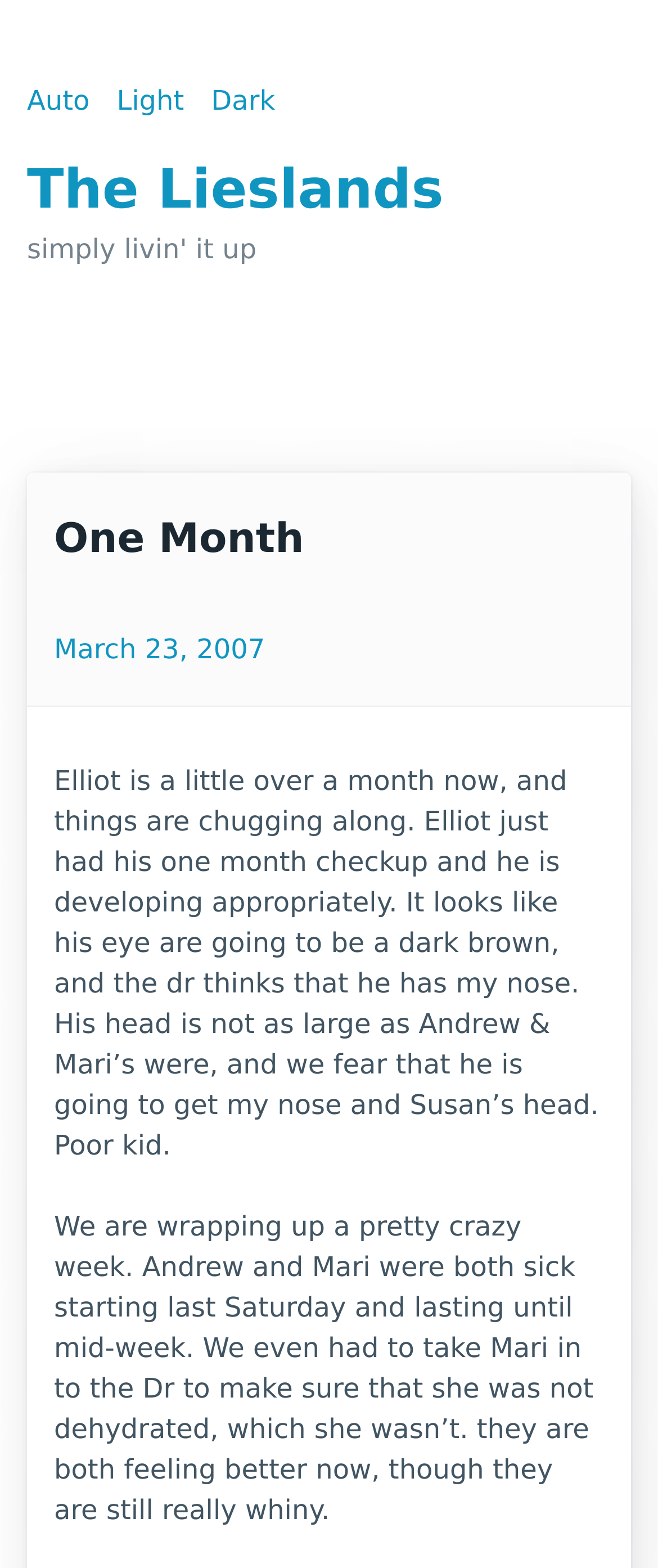Refer to the screenshot and answer the following question in detail:
Who got sick last Saturday?

The text mentions that Andrew and Mari were both sick starting last Saturday and lasting until mid-week.